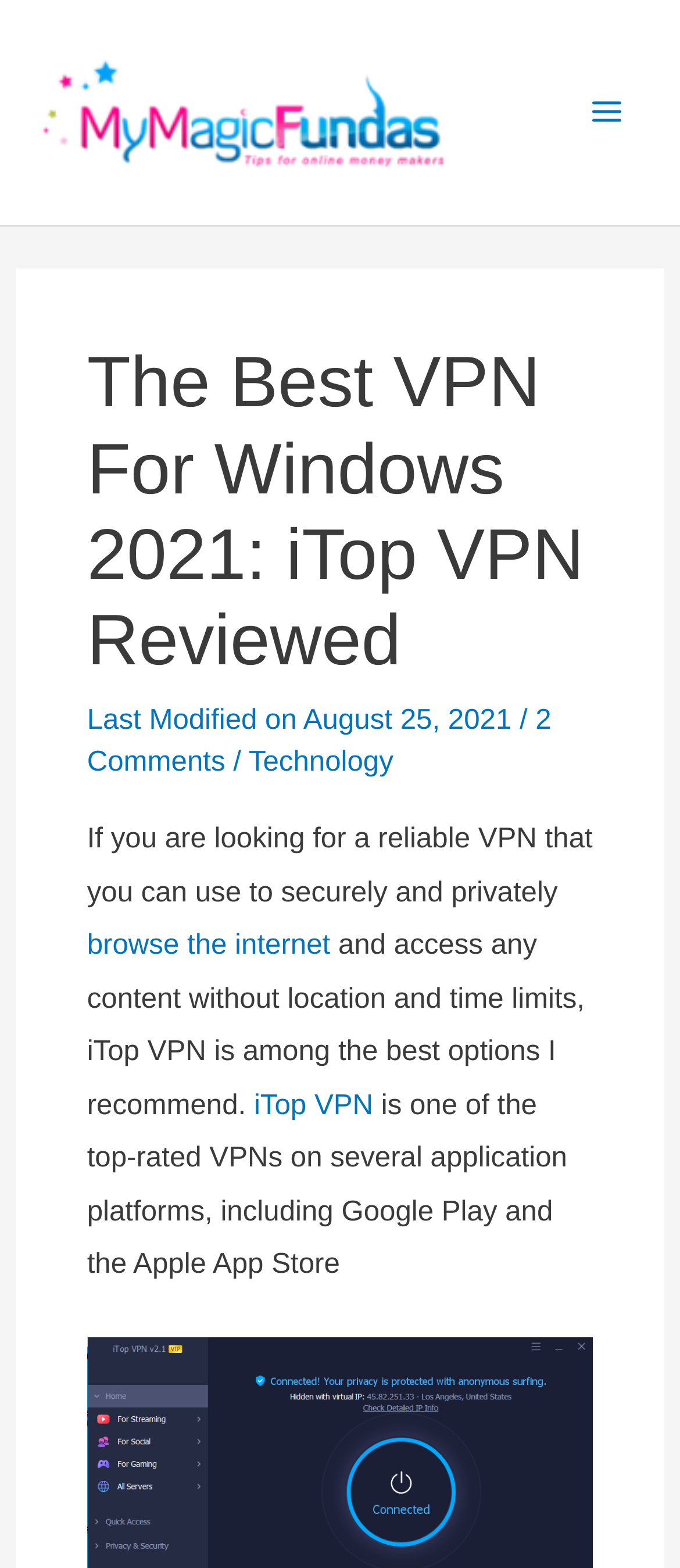Given the description Refnet Kenya, predict the bounding box coordinates of the UI element. Ensure the coordinates are in the format (top-left x, top-left y, bottom-right x, bottom-right y) and all values are between 0 and 1.

None